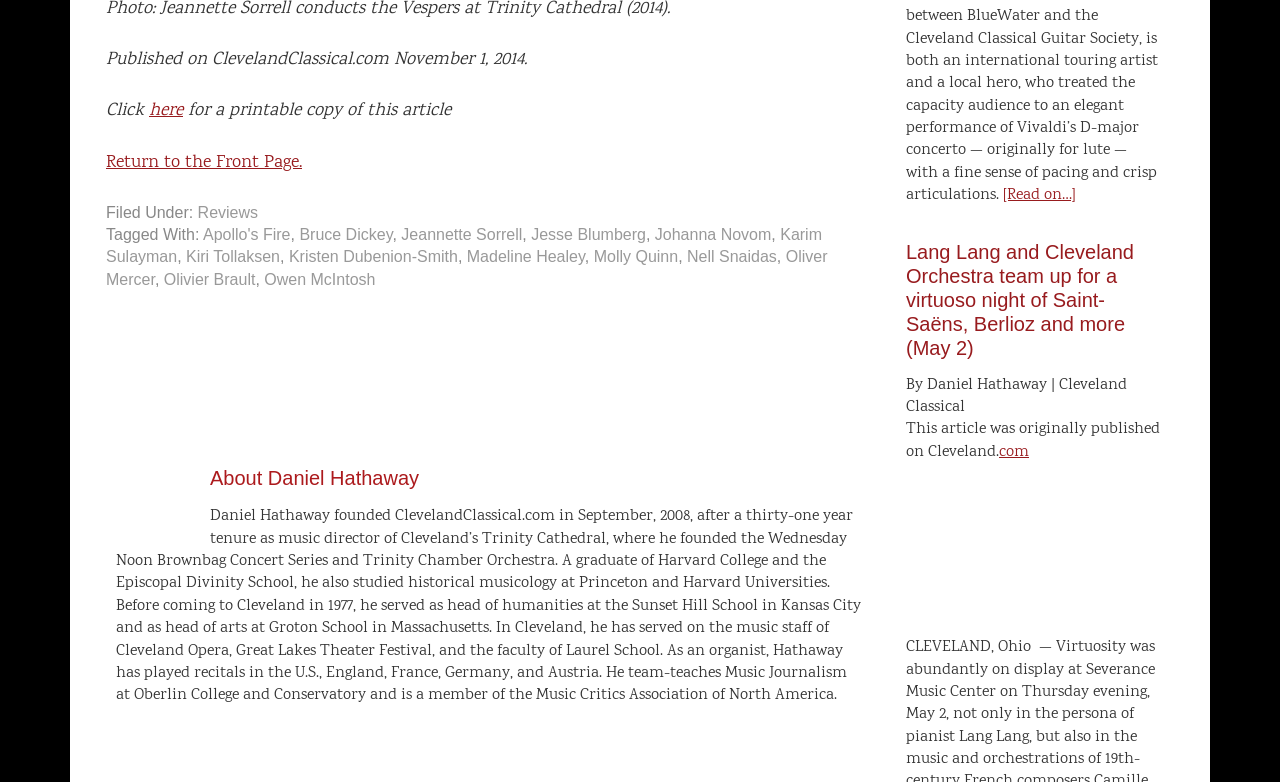What is the name of the concert series founded by Daniel Hathaway?
Please provide a detailed and comprehensive answer to the question.

The answer can be found in the section 'About Daniel Hathaway' which mentions that Daniel Hathaway 'founded the Wednesday Noon Brownbag Concert Series and Trinity Chamber Orchestra' during his tenure as music director of Cleveland’s Trinity Cathedral.